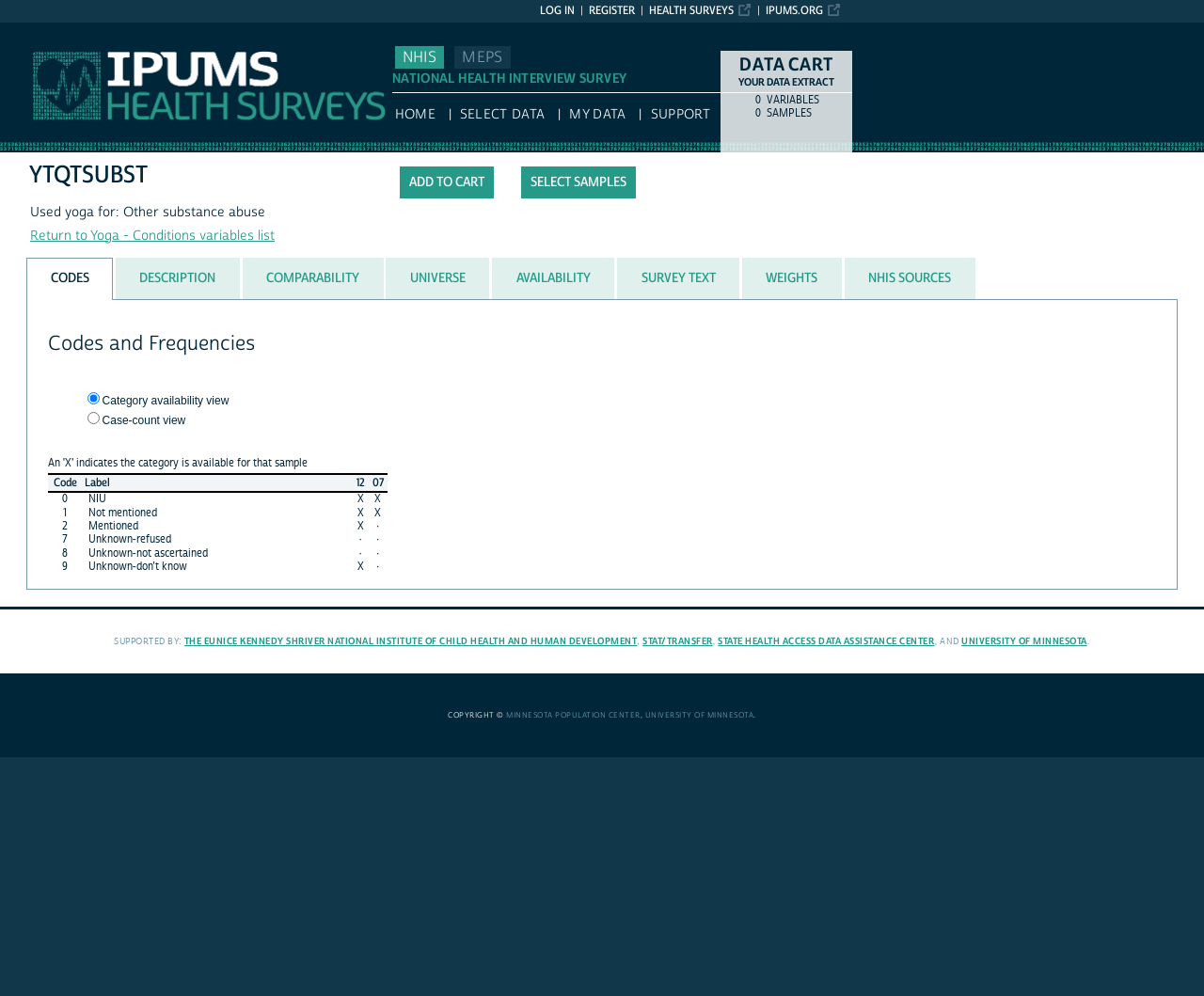Given the description "Support", provide the bounding box coordinates of the corresponding UI element.

[0.54, 0.107, 0.59, 0.124]